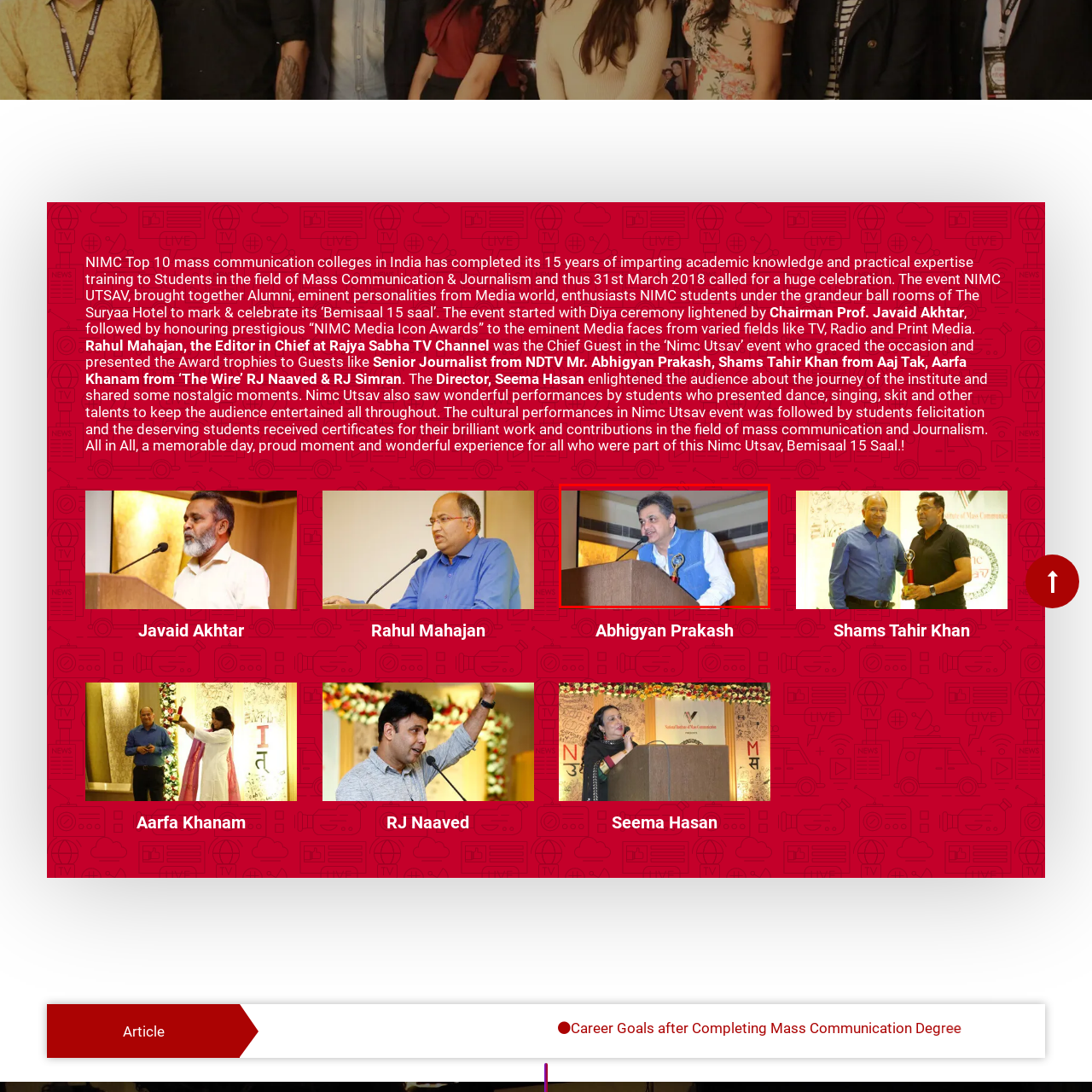Observe the image segment inside the red bounding box and answer concisely with a single word or phrase: What is the gentleman holding?

A trophy